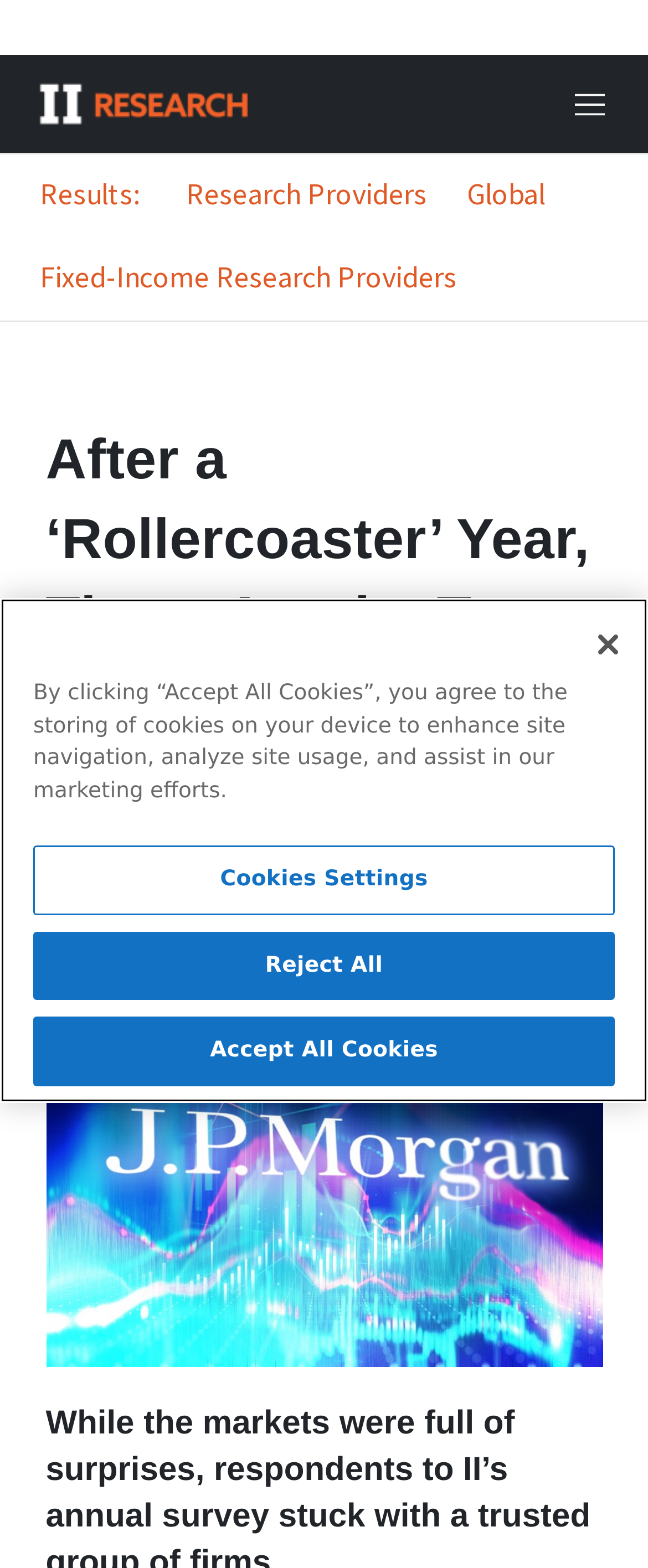Give a one-word or one-phrase response to the question: 
What is the name of the research provider mentioned in the article?

JPMorgan